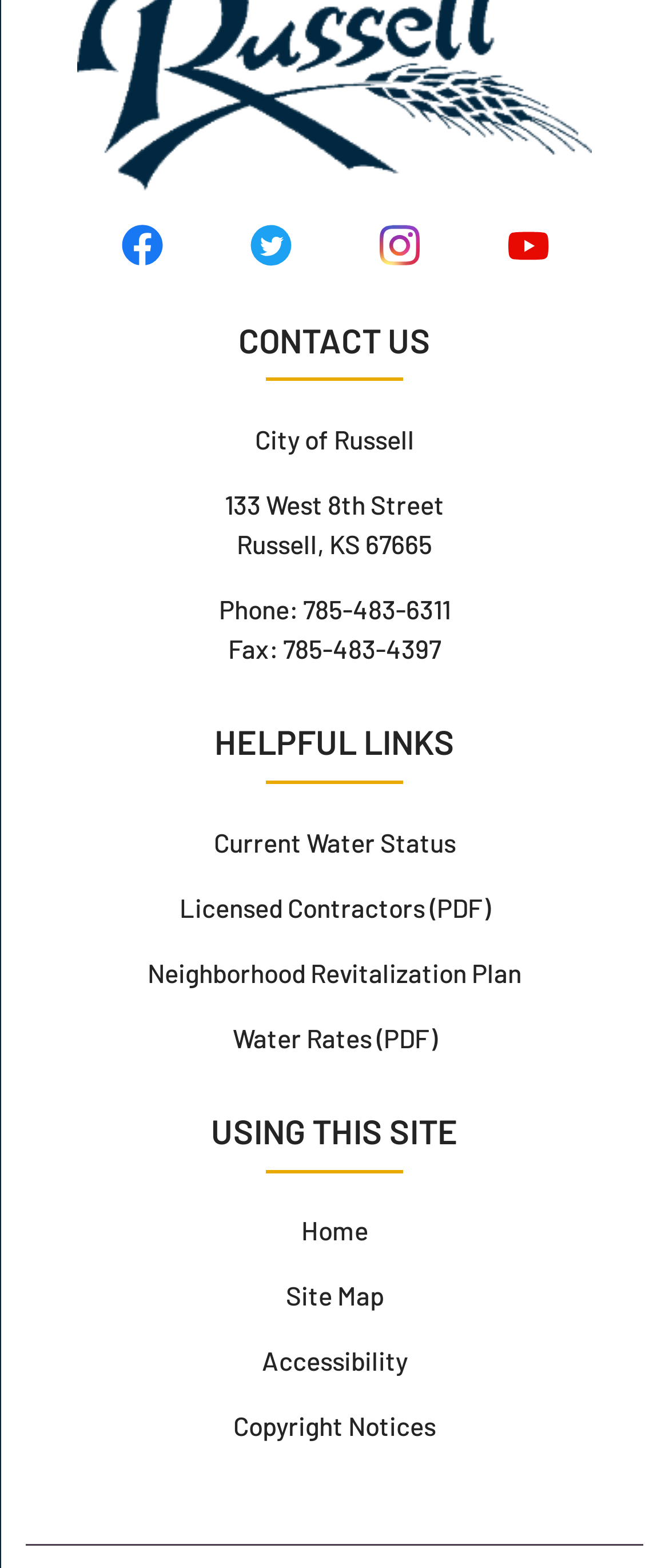Could you find the bounding box coordinates of the clickable area to complete this instruction: "Check current water status"?

[0.319, 0.527, 0.681, 0.547]